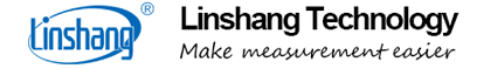What color is used in the design of the logo?
Examine the image and provide an in-depth answer to the question.

According to the caption, the design of the logo incorporates a distinctive blue color, which reflects the innovative spirit of the brand and its focus on precision and reliability in measurement technology.